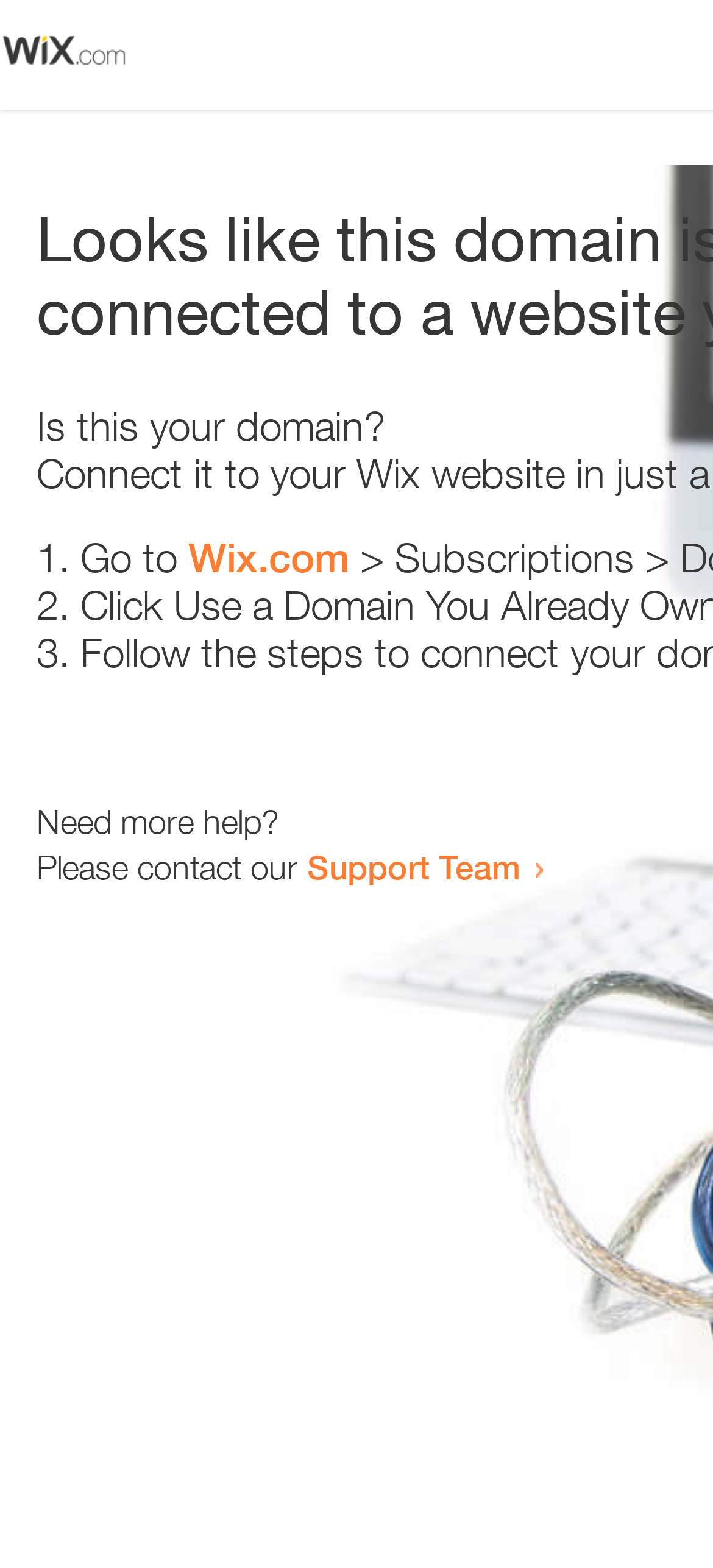What is the first step to take? Based on the image, give a response in one word or a short phrase.

Go to Wix.com